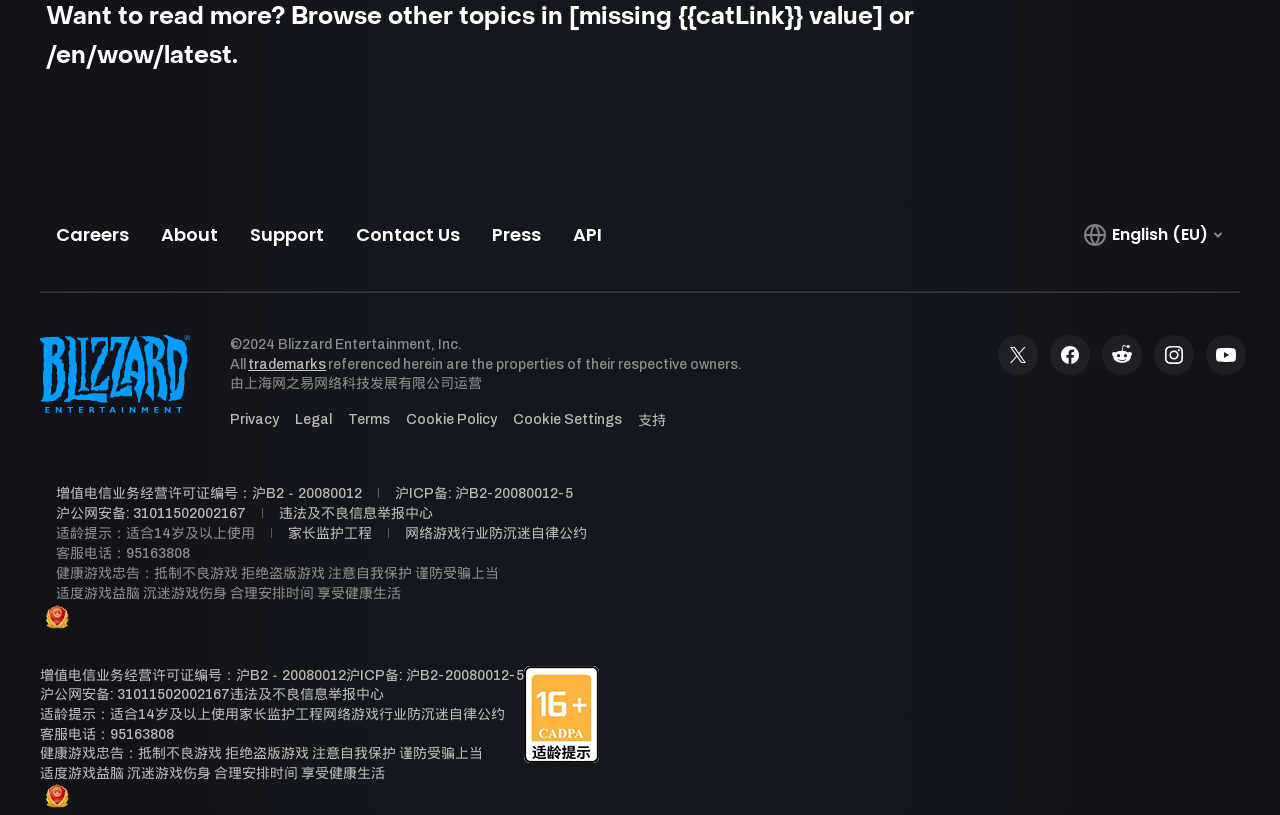What is the copyright year of Blizzard Entertainment, Inc.?
Based on the visual, give a brief answer using one word or a short phrase.

2024